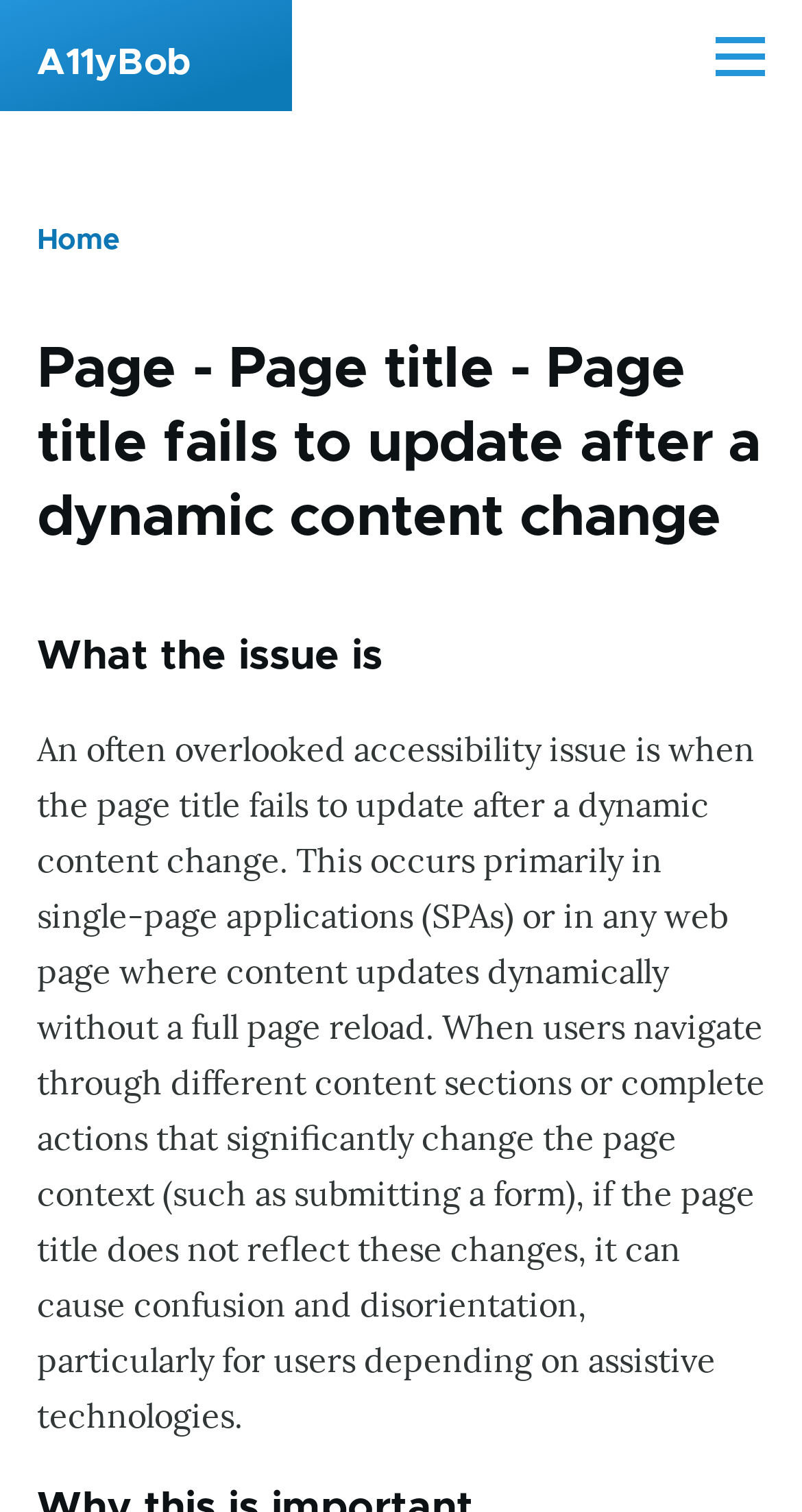What type of applications are primarily affected by this issue?
Look at the image and answer with only one word or phrase.

Single-page applications